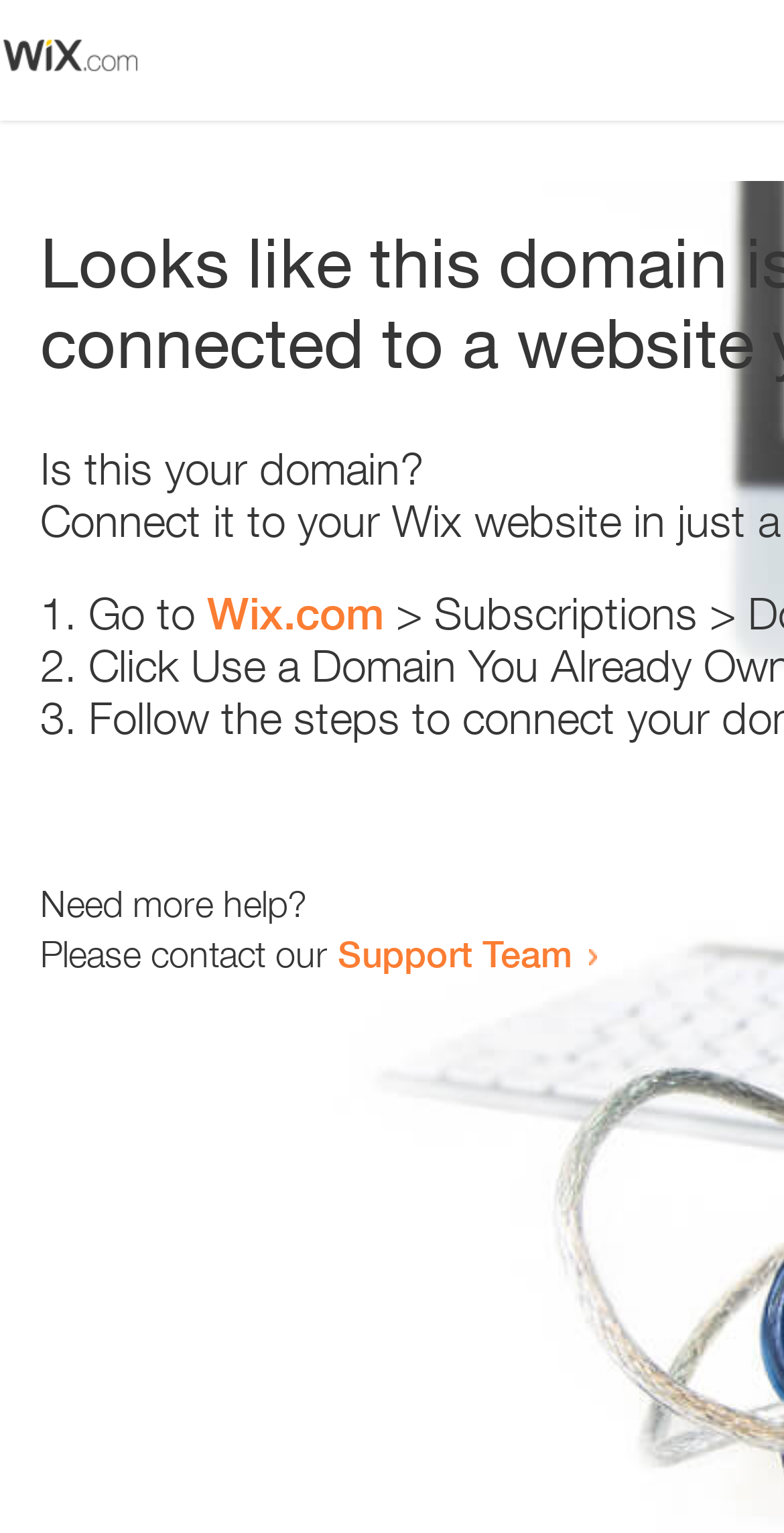Respond with a single word or short phrase to the following question: 
What is the purpose of the webpage?

Error or domain verification